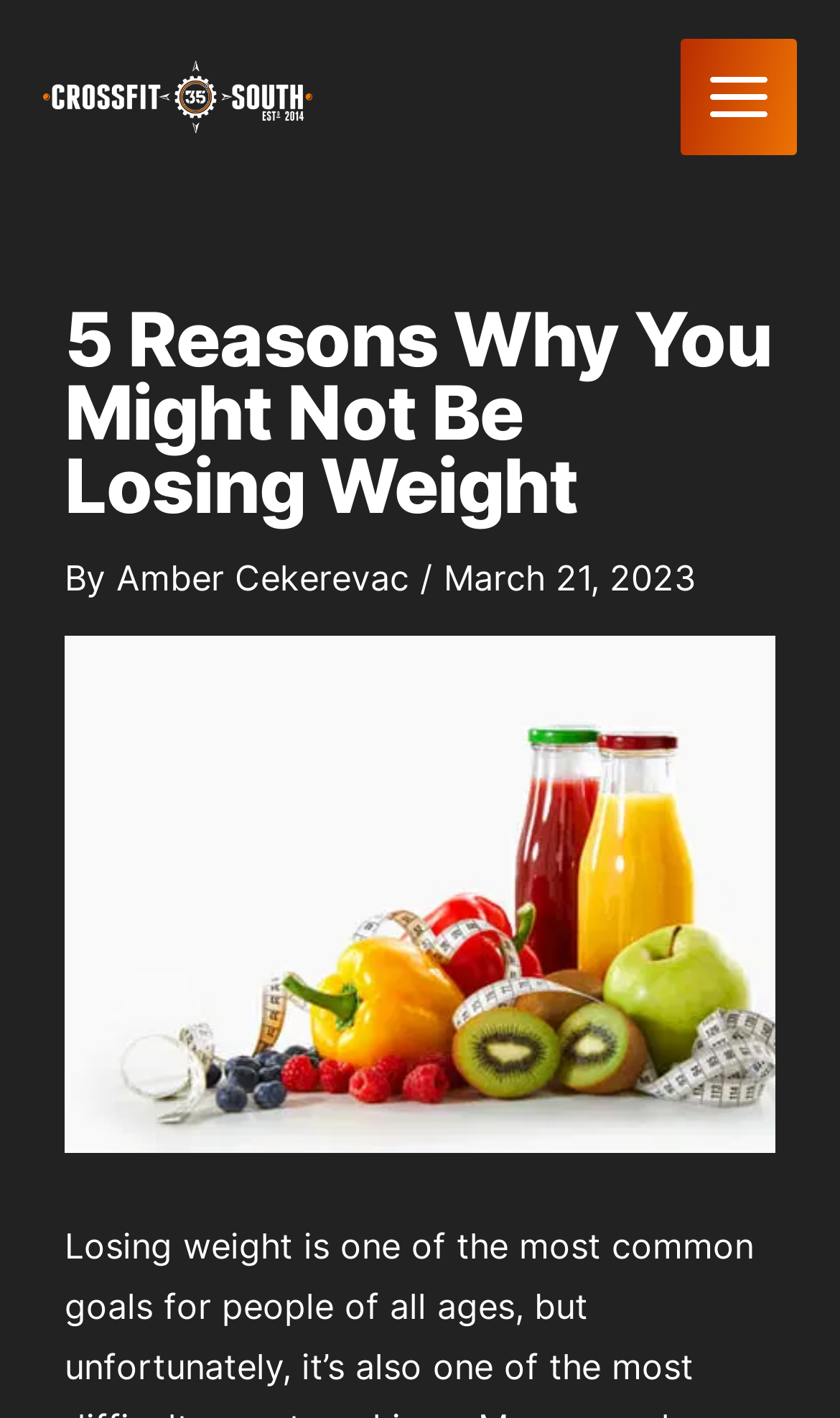Who is the author of the article?
We need a detailed and meticulous answer to the question.

The author of the article can be found by looking at the header section of the webpage, where the author's name is mentioned alongside the date of publication. In this case, the author's name is Amber Cekerevac.